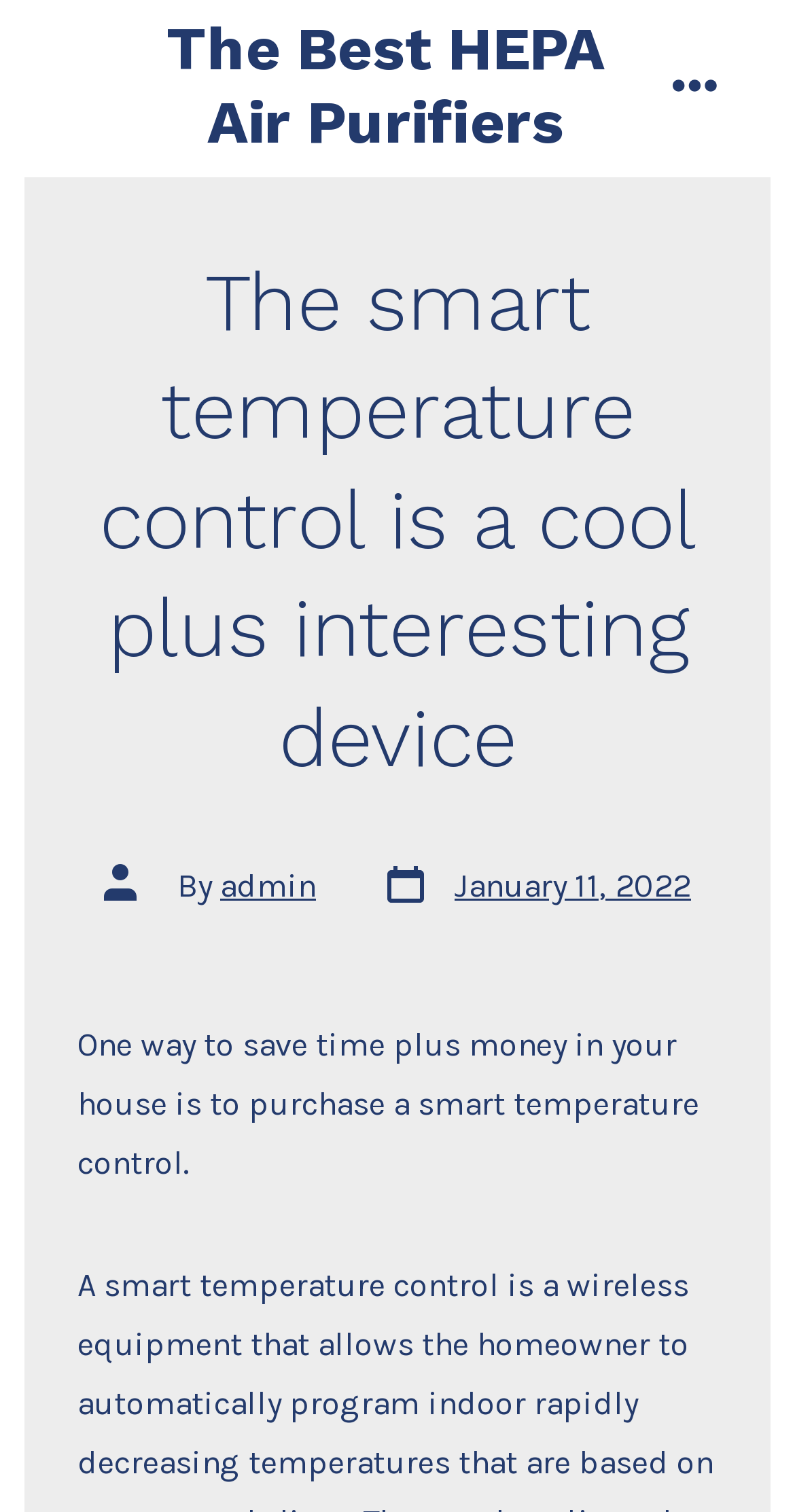What is the category of the webpage?
From the screenshot, supply a one-word or short-phrase answer.

HEPA Air Purifiers